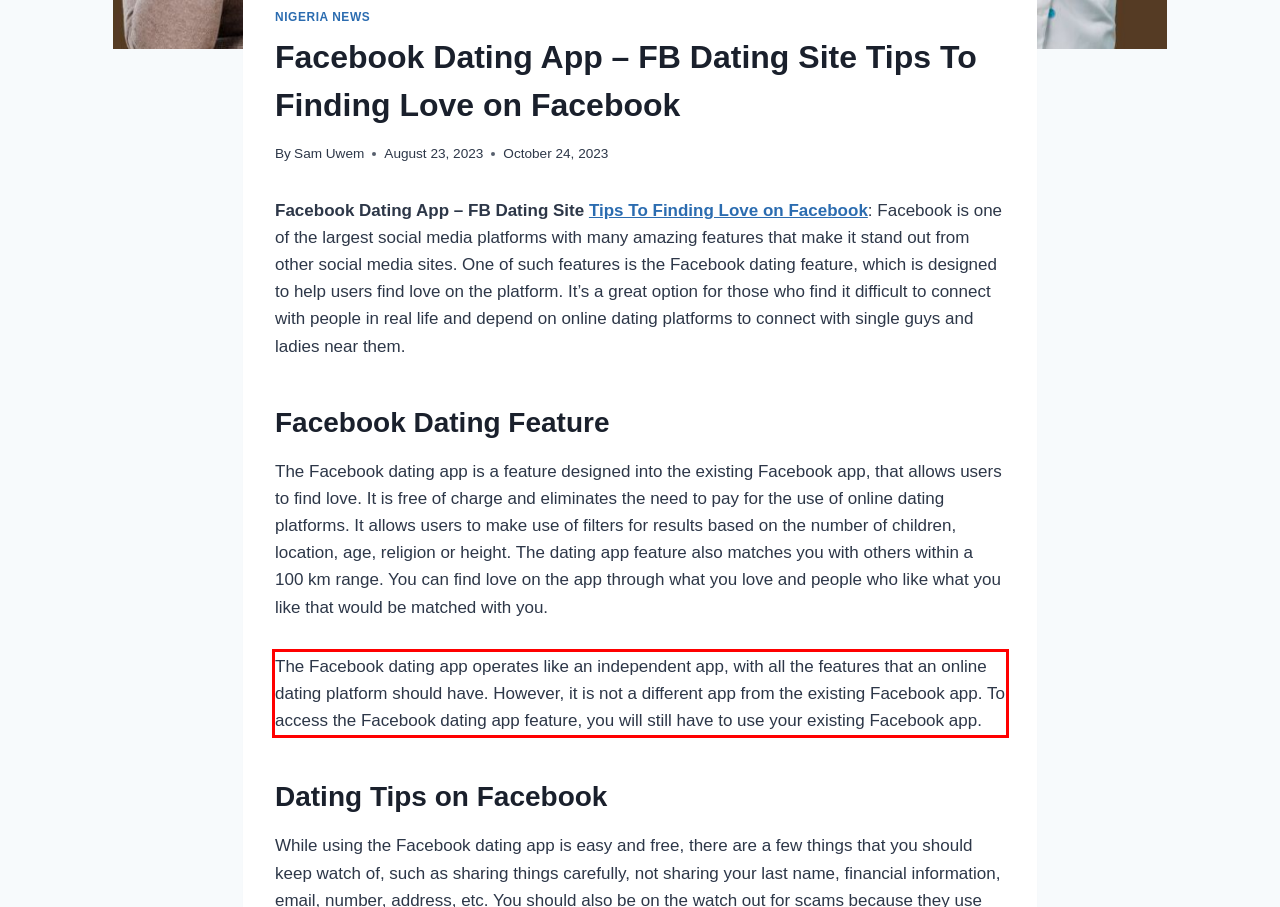Given the screenshot of a webpage, identify the red rectangle bounding box and recognize the text content inside it, generating the extracted text.

The Facebook dating app operates like an independent app, with all the features that an online dating platform should have. However, it is not a different app from the existing Facebook app. To access the Facebook dating app feature, you will still have to use your existing Facebook app.